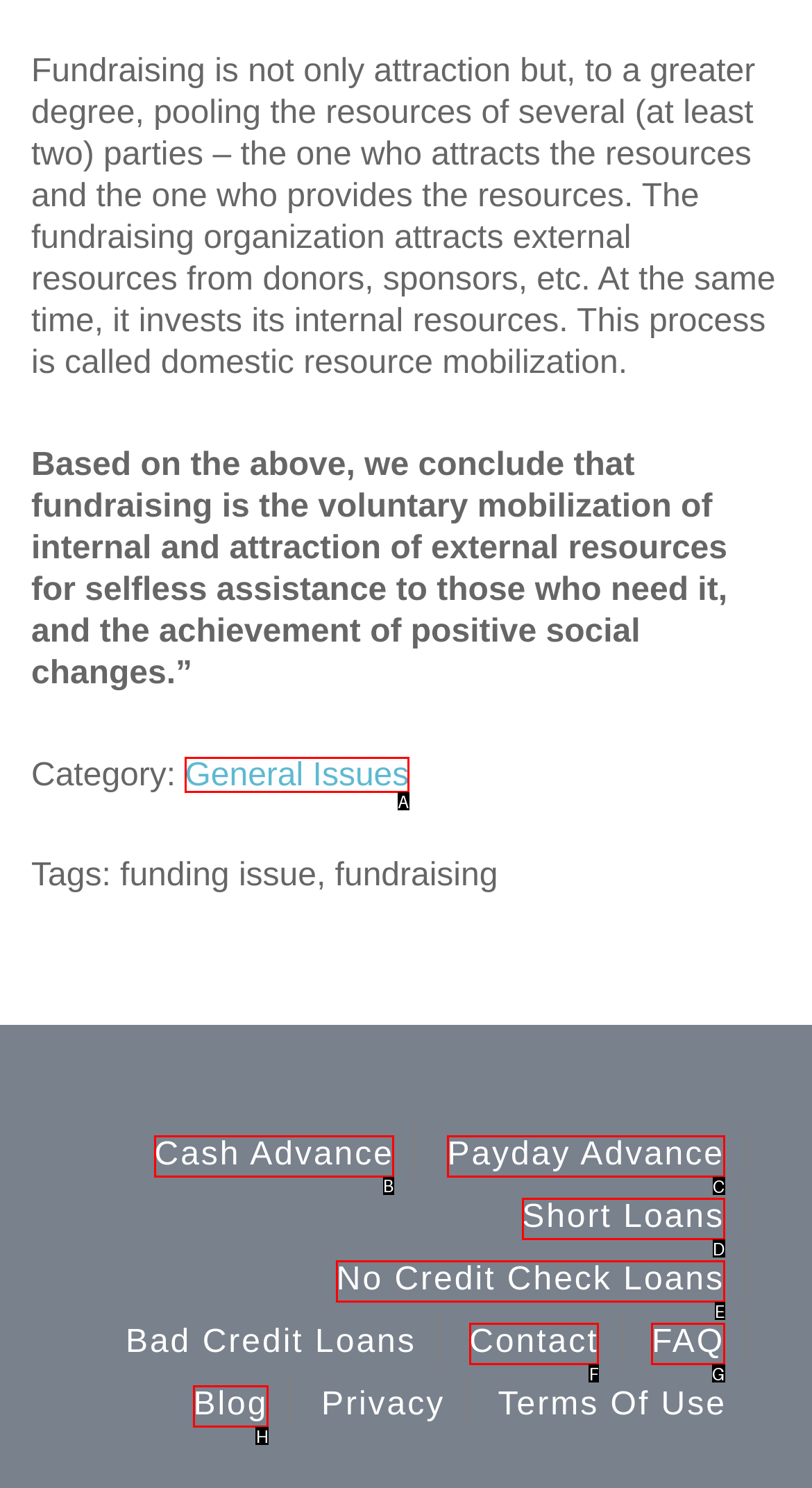Based on the choices marked in the screenshot, which letter represents the correct UI element to perform the task: Visit 'Cash Advance'?

B